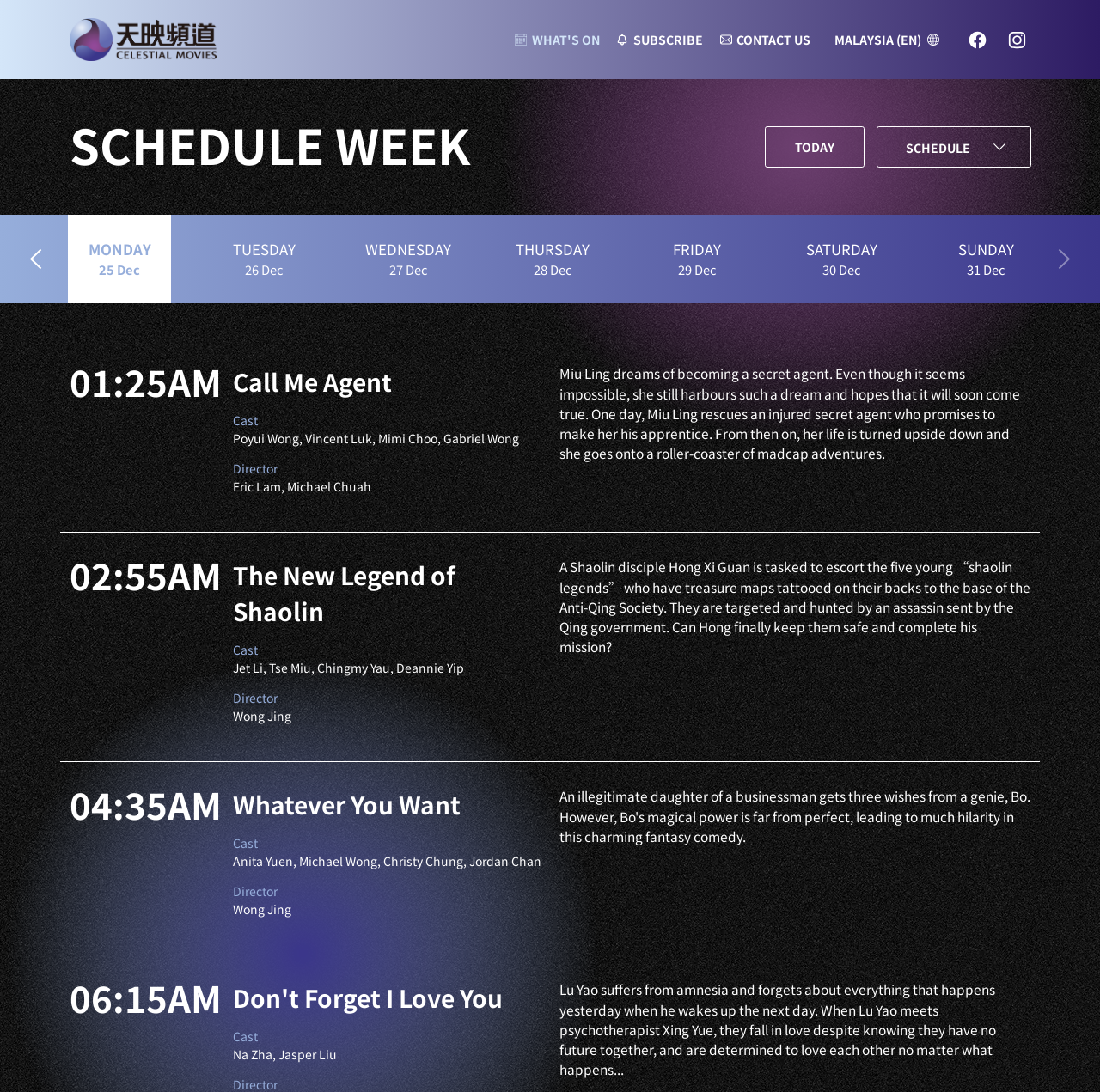Please determine the bounding box coordinates for the UI element described here. Use the format (top-left x, top-left y, bottom-right x, bottom-right y) with values bounded between 0 and 1: Today

[0.696, 0.116, 0.786, 0.153]